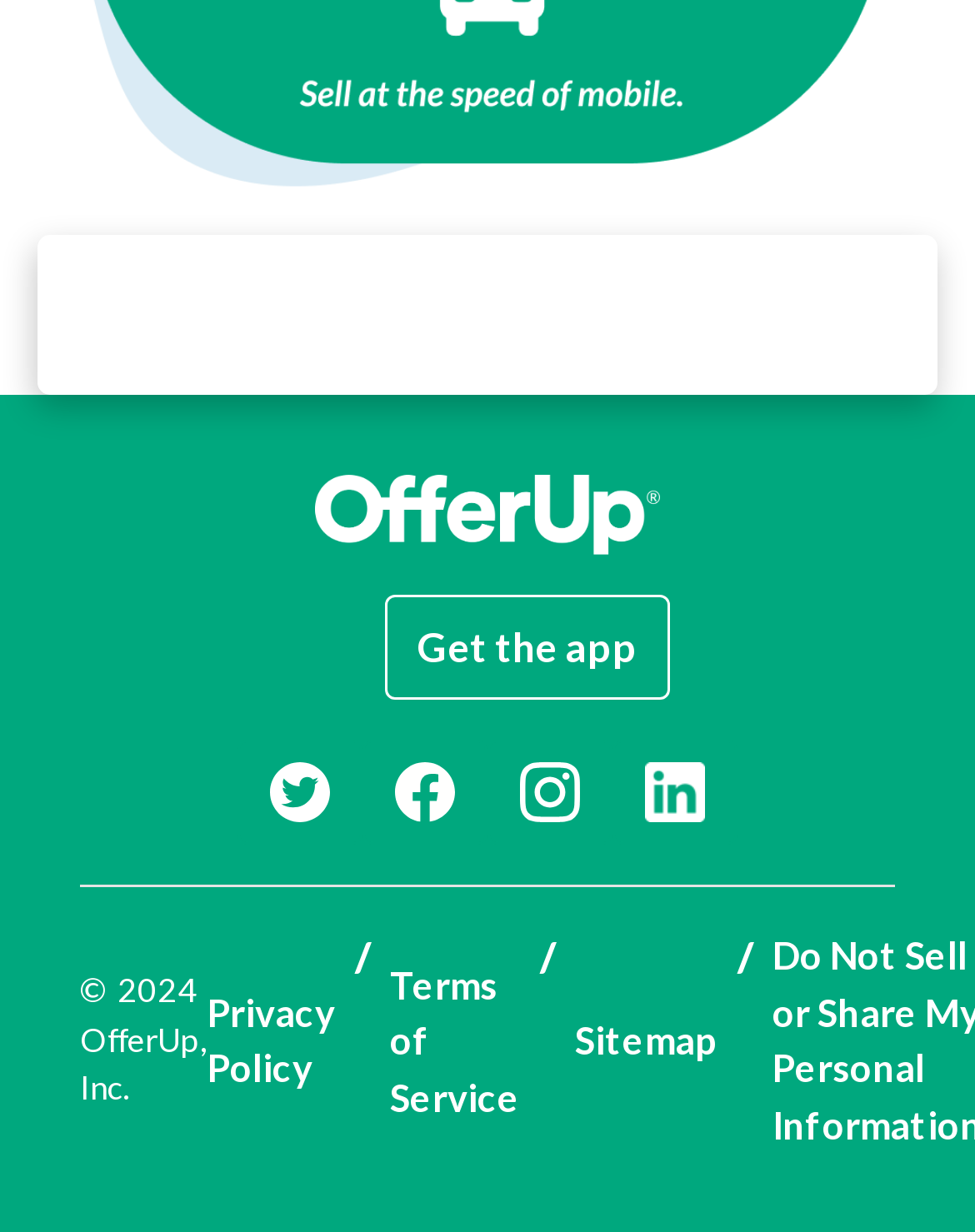Locate the bounding box coordinates of the element that should be clicked to execute the following instruction: "Get the app".

[0.395, 0.483, 0.687, 0.569]